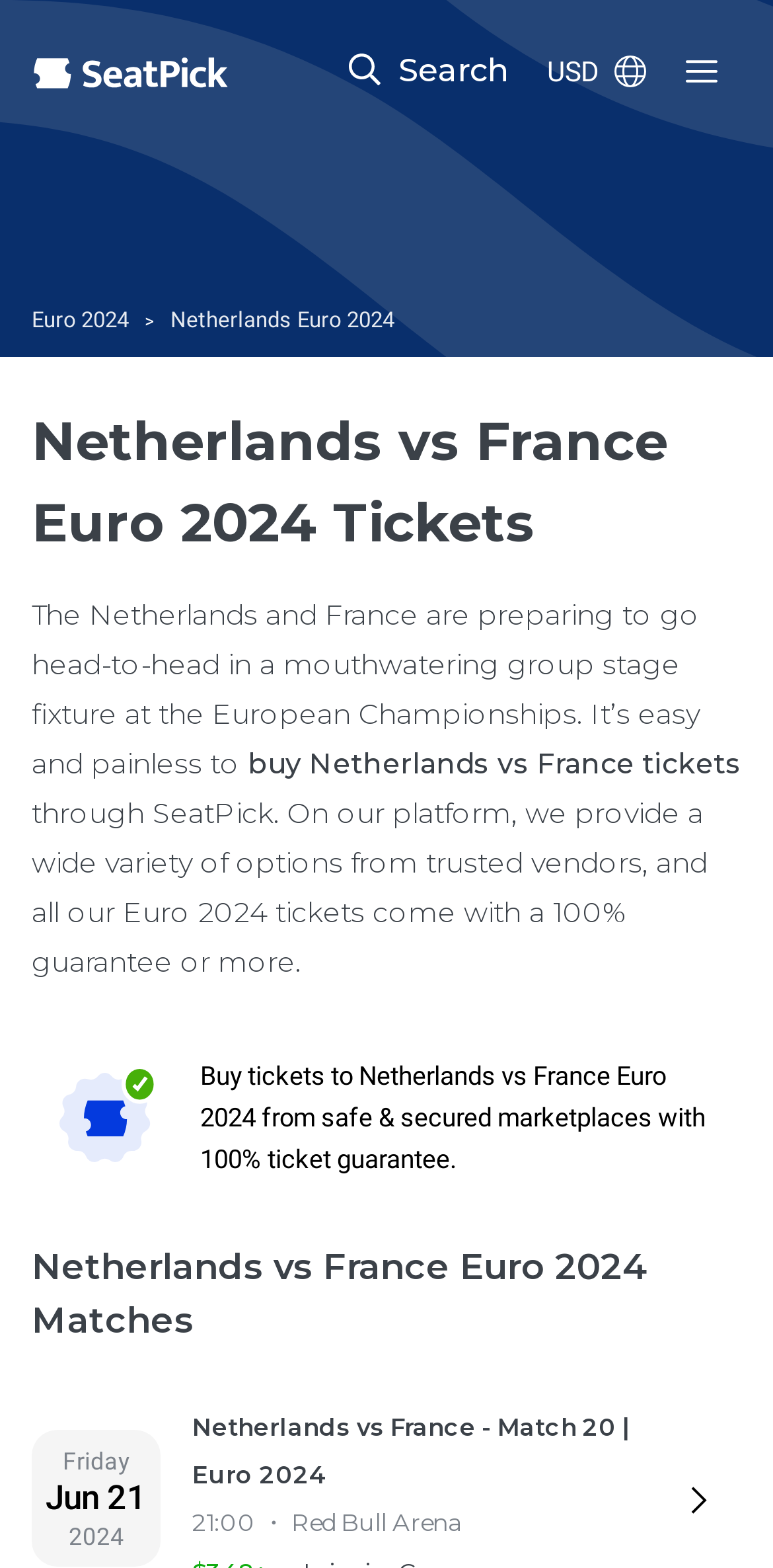Offer an in-depth caption of the entire webpage.

The webpage is about buying Netherlands vs France tickets for the Euro 2024 tournament. At the top left, there is a link to "SeatPick" accompanied by a blue "Seatpick" logo. Next to it, there is a search button with a magnifying glass icon. On the top right, there is a language and currency selector button, which is currently set to "USD". 

Below the top navigation, there is a dialog box that appears to be a currency selector, with a close button at the top right. Inside the dialog, there is a tab labeled "Currency" with a list of options.

The main content of the page starts with a heading that reads "Netherlands vs France Euro 2024 Tickets". Below the heading, there is a paragraph of text that describes the upcoming match between the Netherlands and France, and how to buy tickets through SeatPick. The text is followed by a call-to-action to "buy Netherlands vs France tickets".

On the right side of the page, there is an image with a caption "Group 9". Below the image, there is another paragraph of text that summarizes the benefits of buying tickets through SeatPick, including a 100% ticket guarantee.

Further down the page, there is a heading that reads "Netherlands vs France Euro 2024 Matches", followed by a subheading that describes a specific match, "Netherlands vs France - Match 20 | Euro 2024". At the bottom right, there is a small image.